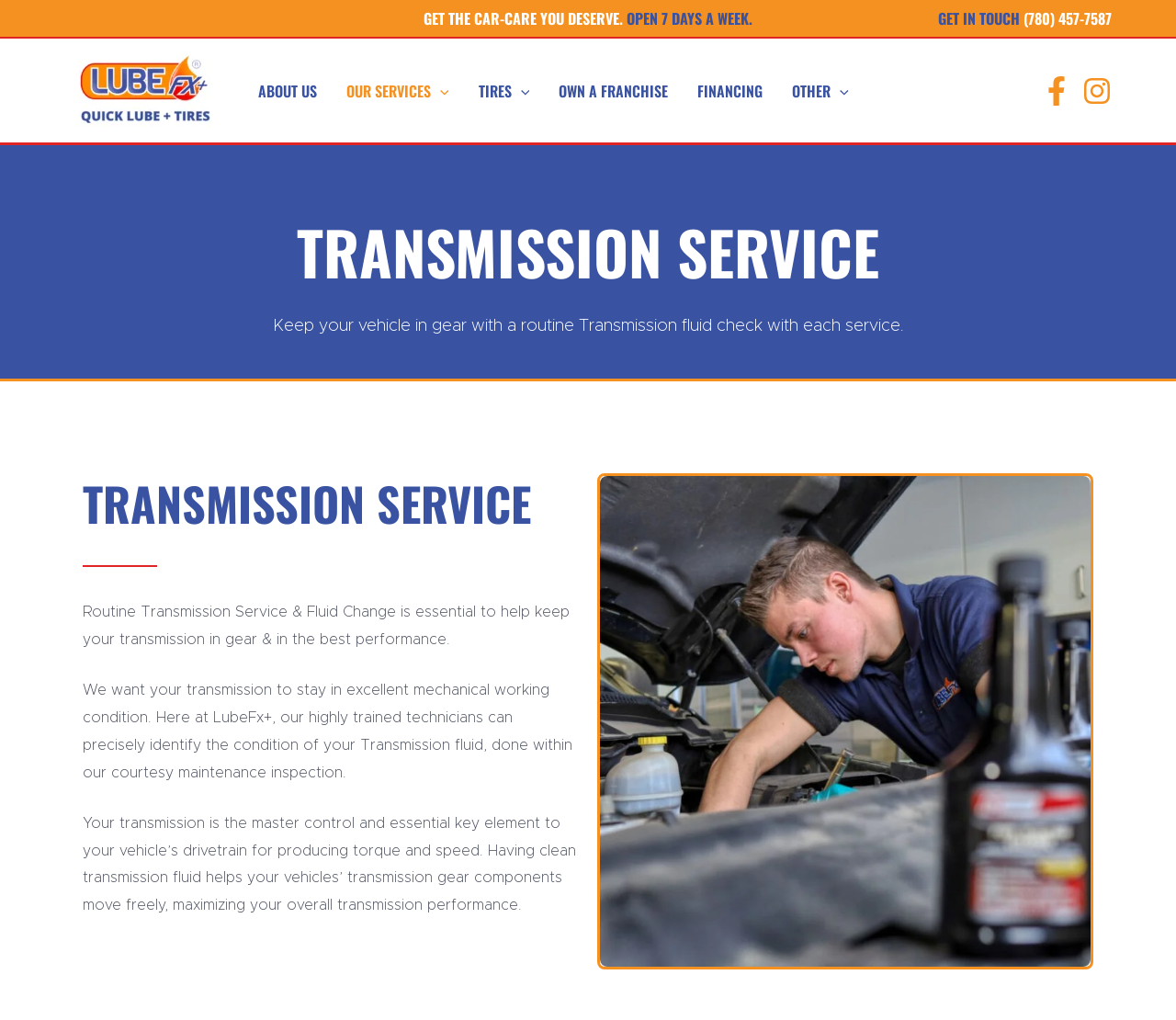Craft a detailed narrative of the webpage's structure and content.

This webpage is about LubeFx+, a transmission service provider in Edmonton, AB. At the top, there is a heading that reads "GET THE CAR-CARE YOU DESERVE. OPEN 7 DAYS A WEEK." Next to it, there is a heading with the phone number "(780) 457-7587" and a link to call the number. 

On the top-left corner, there is a logo of LubeFx+ with a link to the homepage. Below the logo, there is a navigation menu with links to "ABOUT US", "OUR SERVICES", "TIRES", "OWN A FRANCHISE", "FINANCING", and "OTHER" sections. Each of these links has a menu toggle icon next to it, indicating that they have submenus.

On the top-right corner, there are social media links to Facebook and Instagram, each with its respective icon.

The main content of the webpage is about transmission service. There is a heading that reads "TRANSMISSION SERVICE" followed by a paragraph of text that explains the importance of routine transmission fluid checks. Below this, there is another heading with the same title, followed by three paragraphs of text that describe the benefits of transmission service, the process of identifying the condition of transmission fluid, and the importance of clean transmission fluid for the vehicle's performance.

On the right side of the main content, there is an image related to car oil change and transmission service in Edmonton.